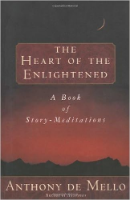What is the shape in the upper right corner?
Please respond to the question with a detailed and well-explained answer.

The cover features a striking gradient background that transitions from deep red at the bottom to a darker shade at the top, adorned with a crescent moon in the upper right corner.